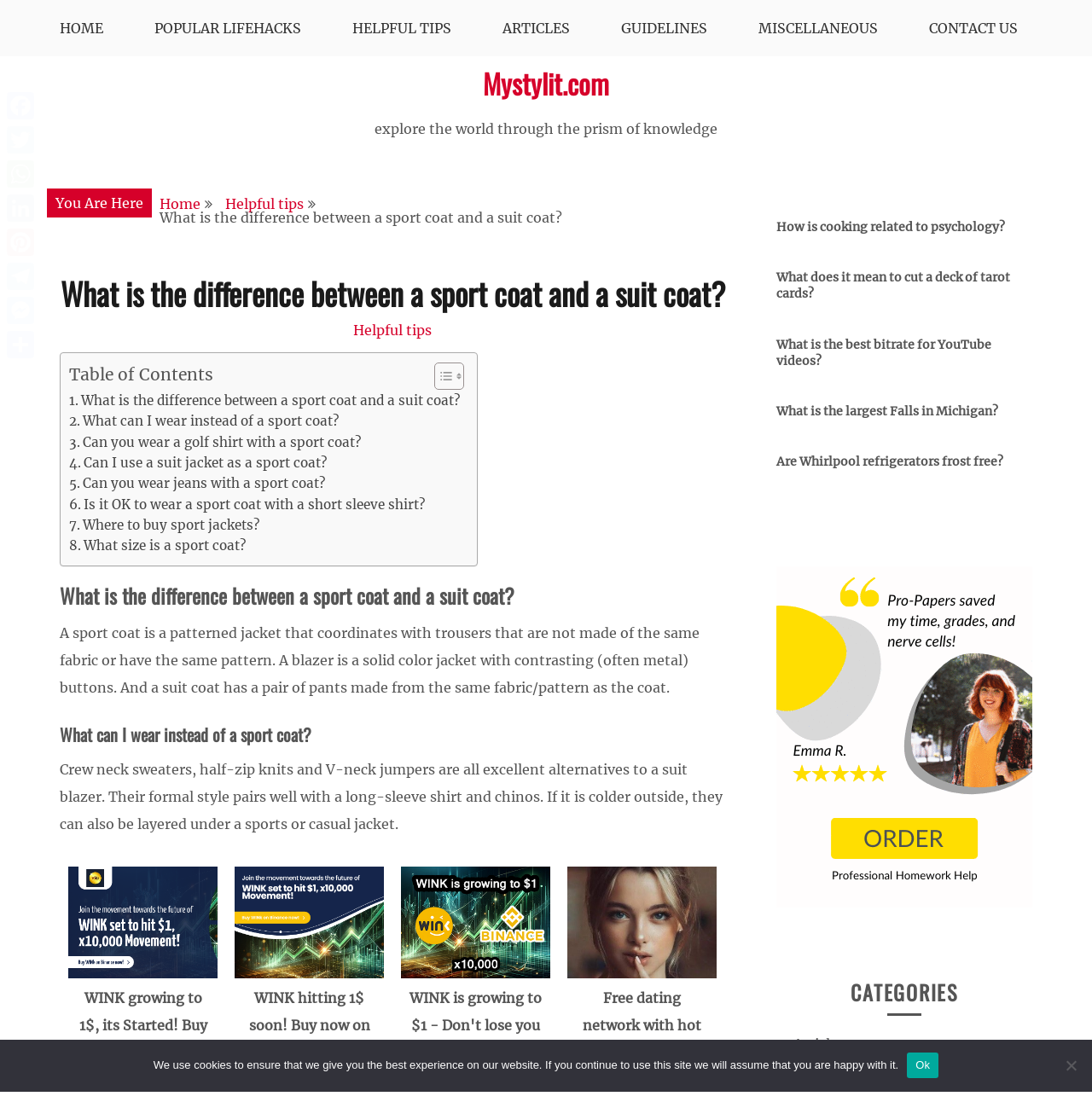Identify the bounding box coordinates of the element that should be clicked to fulfill this task: "Explore Helpful tips". The coordinates should be provided as four float numbers between 0 and 1, i.e., [left, top, right, bottom].

[0.323, 0.292, 0.395, 0.307]